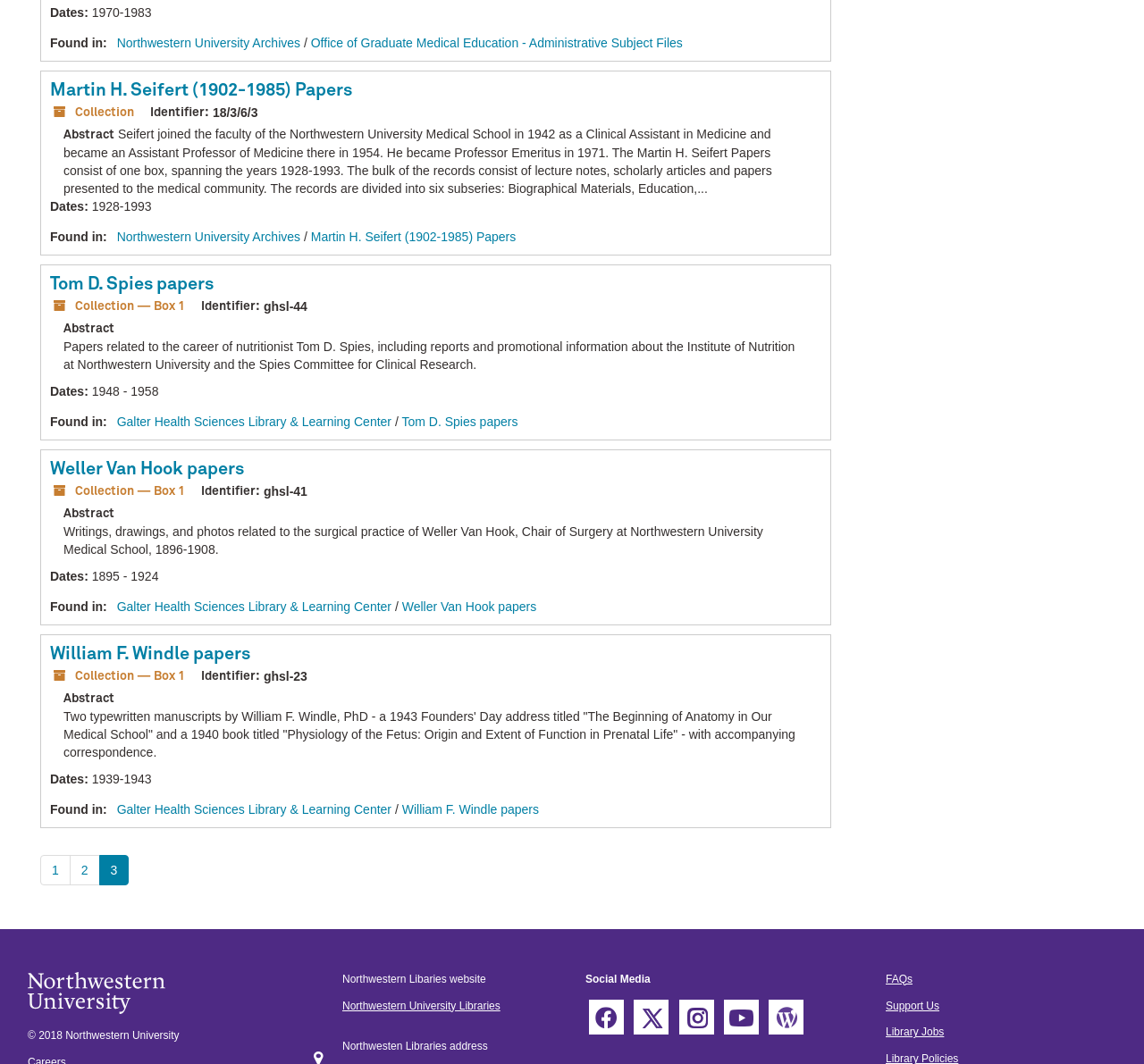Please find and report the bounding box coordinates of the element to click in order to perform the following action: "View Martin H. Seifert papers". The coordinates should be expressed as four float numbers between 0 and 1, in the format [left, top, right, bottom].

[0.044, 0.076, 0.308, 0.093]